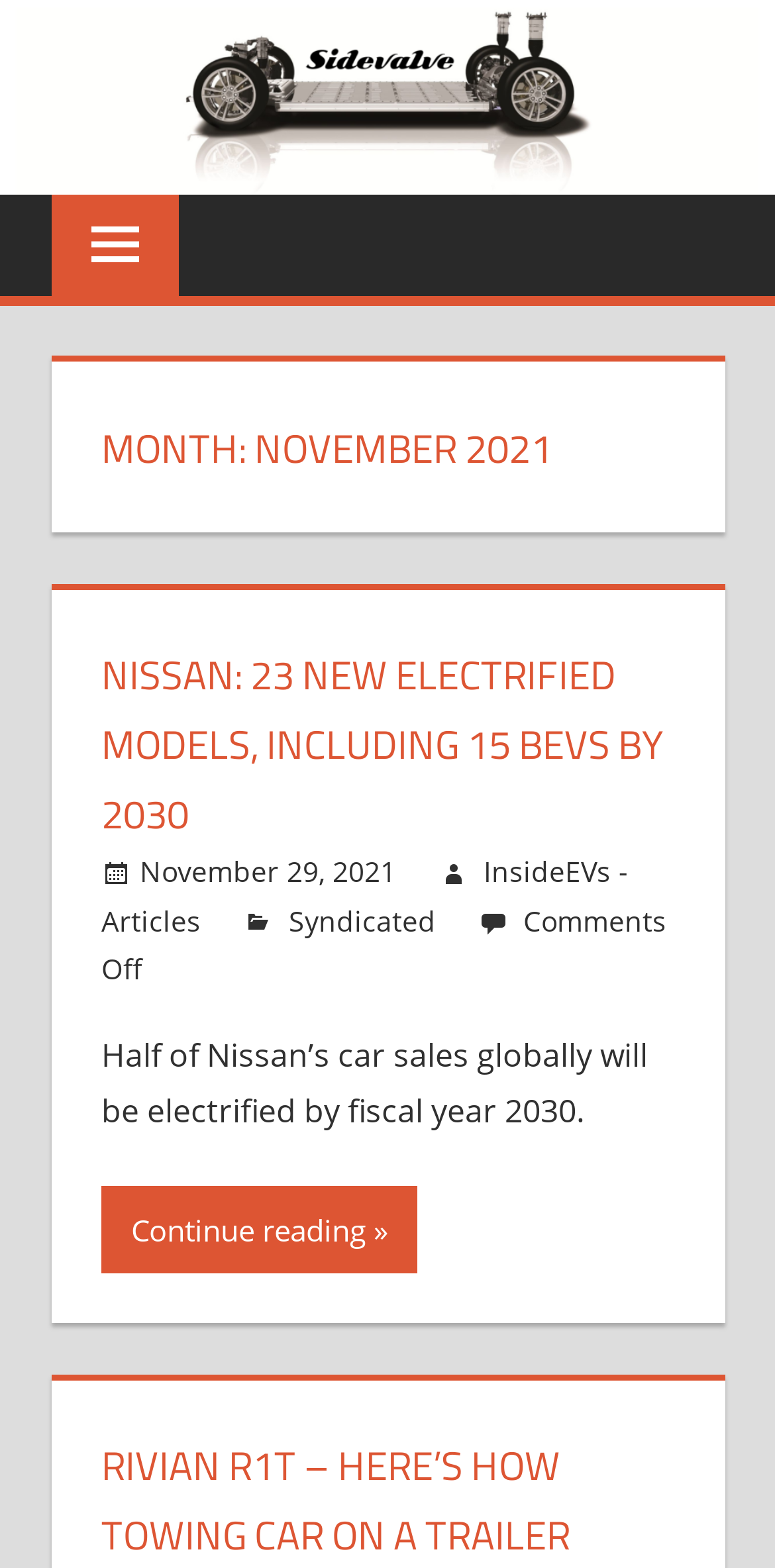Determine the main heading text of the webpage.

MONTH: NOVEMBER 2021